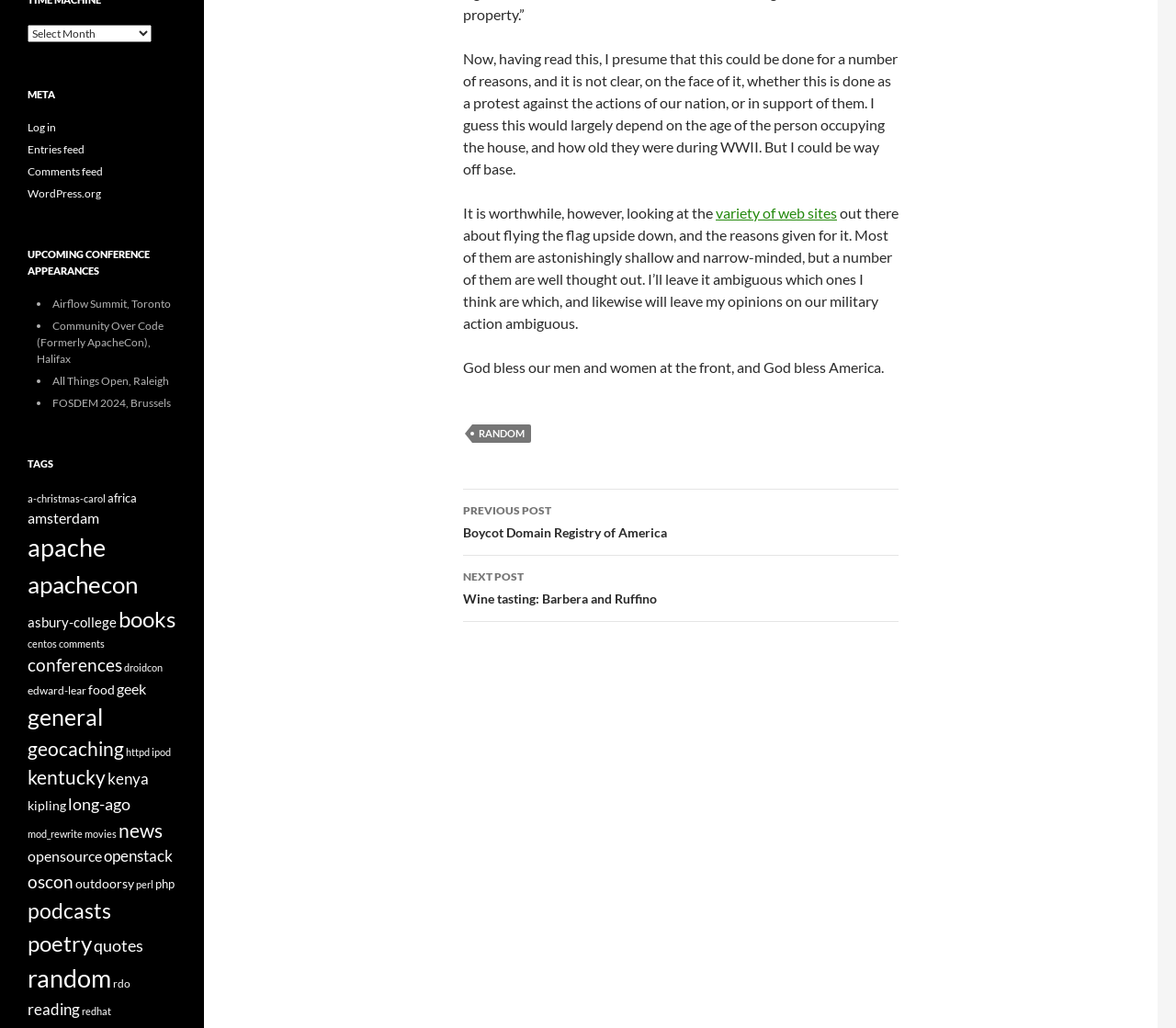Predict the bounding box of the UI element based on this description: "Comments feed".

[0.023, 0.16, 0.088, 0.173]